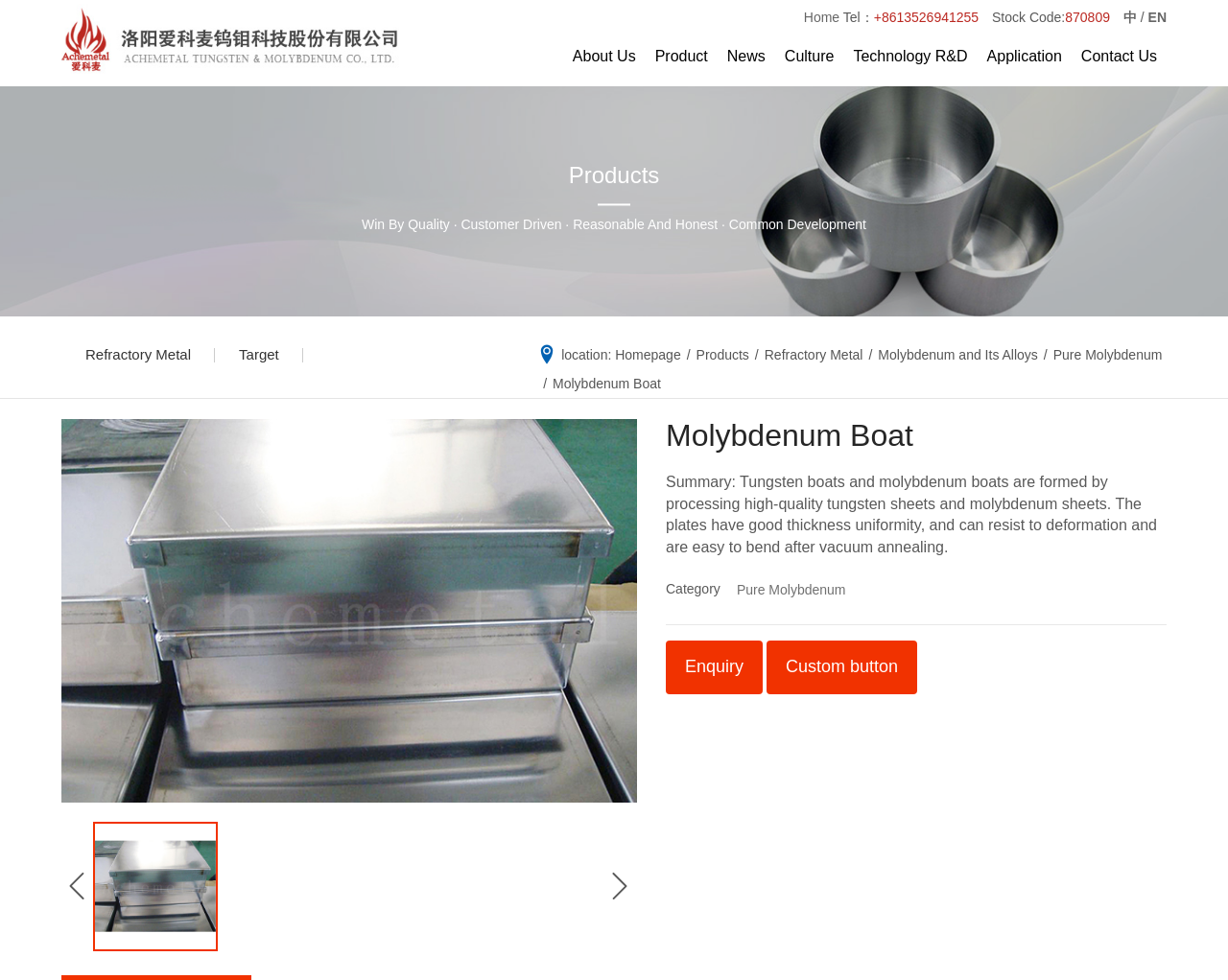Please give a succinct answer using a single word or phrase:
What is the material used to make the boats?

Tungsten sheets and molybdenum sheets